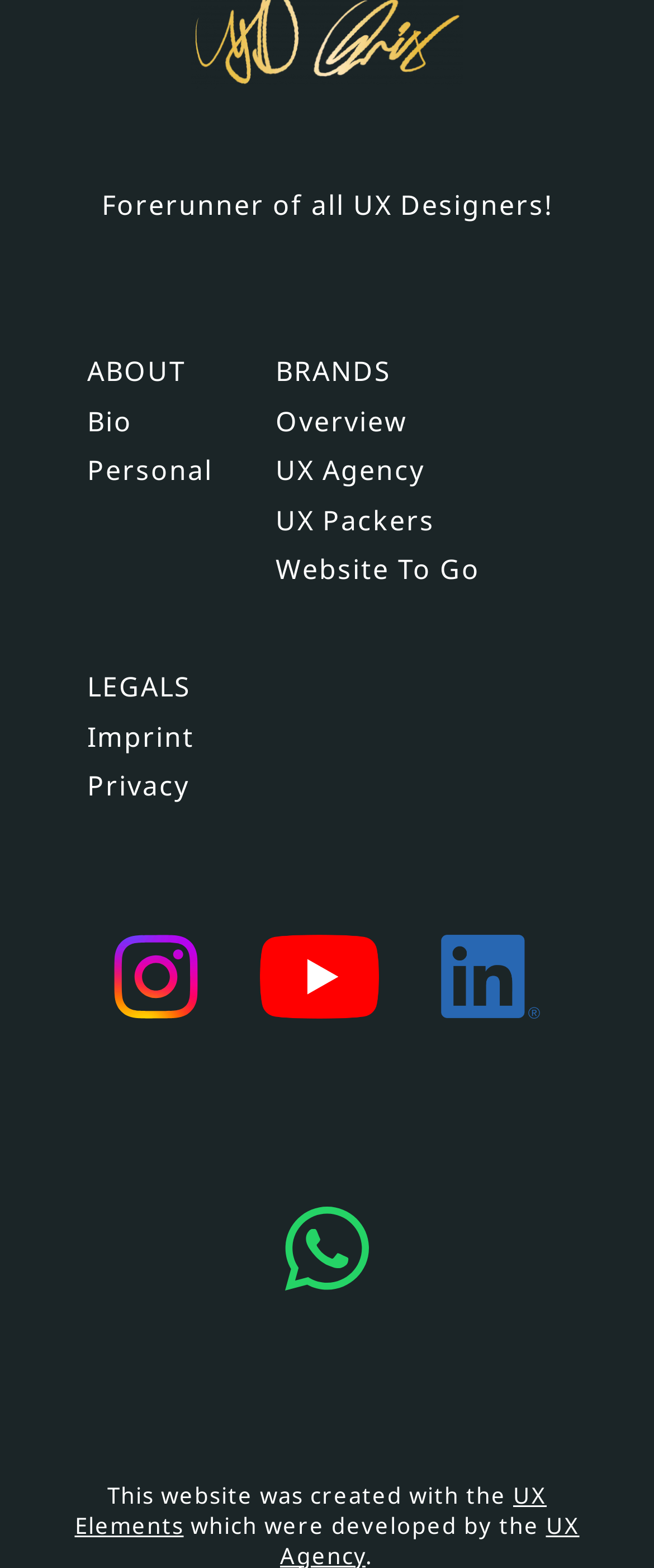Please determine the bounding box coordinates of the element to click on in order to accomplish the following task: "Read Imprint". Ensure the coordinates are four float numbers ranging from 0 to 1, i.e., [left, top, right, bottom].

[0.133, 0.459, 0.297, 0.482]